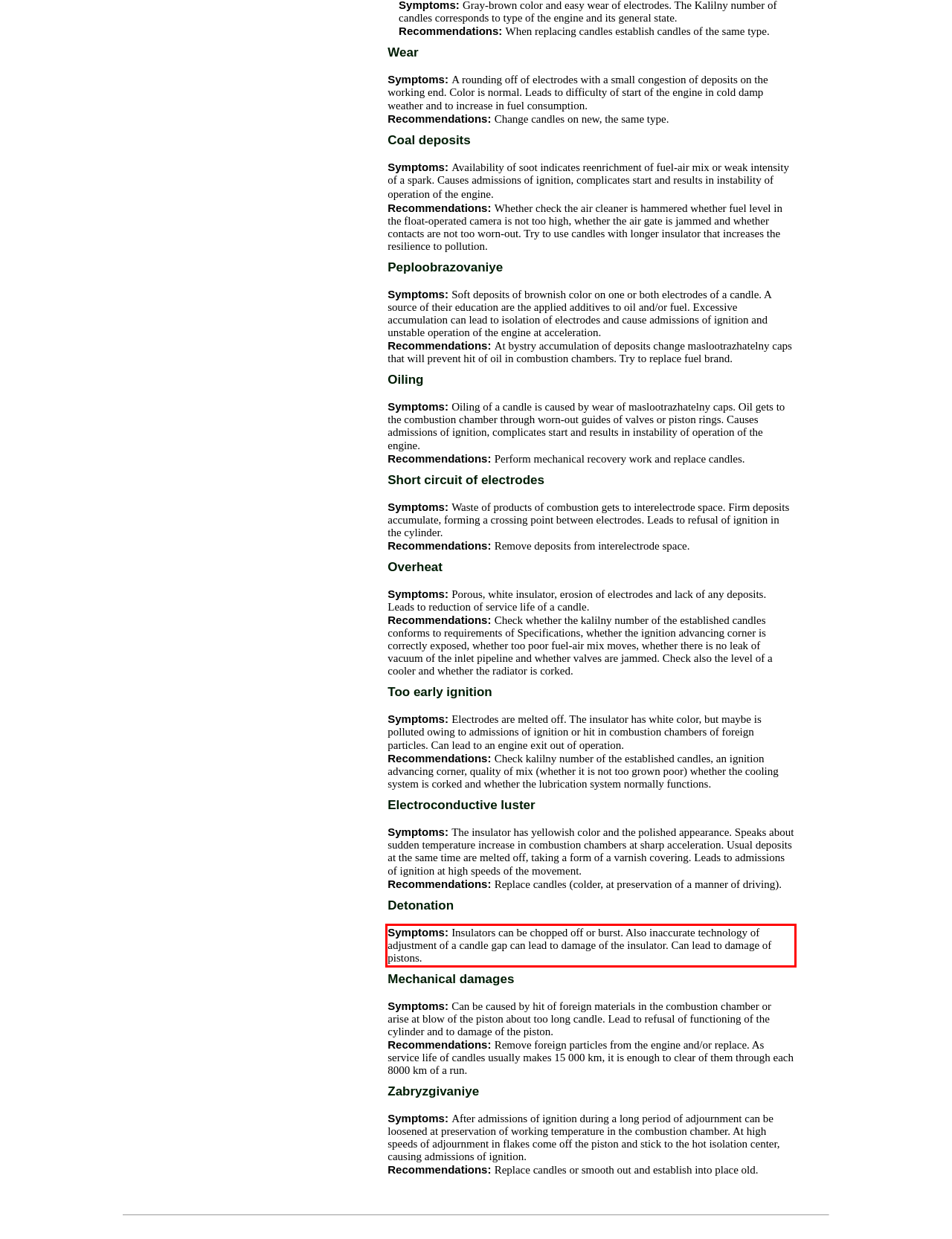Please use OCR to extract the text content from the red bounding box in the provided webpage screenshot.

Symptoms: Insulators can be chopped off or burst. Also inaccurate technology of adjustment of a candle gap can lead to damage of the insulator. Can lead to damage of pistons.